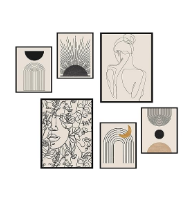Where can these artworks be ideally placed?
Provide a comprehensive and detailed answer to the question.

According to the caption, these prints are perfect for adding a touch of sophistication and creativity to various spaces, such as living rooms or bedrooms, implying that they can be ideally placed in these areas.